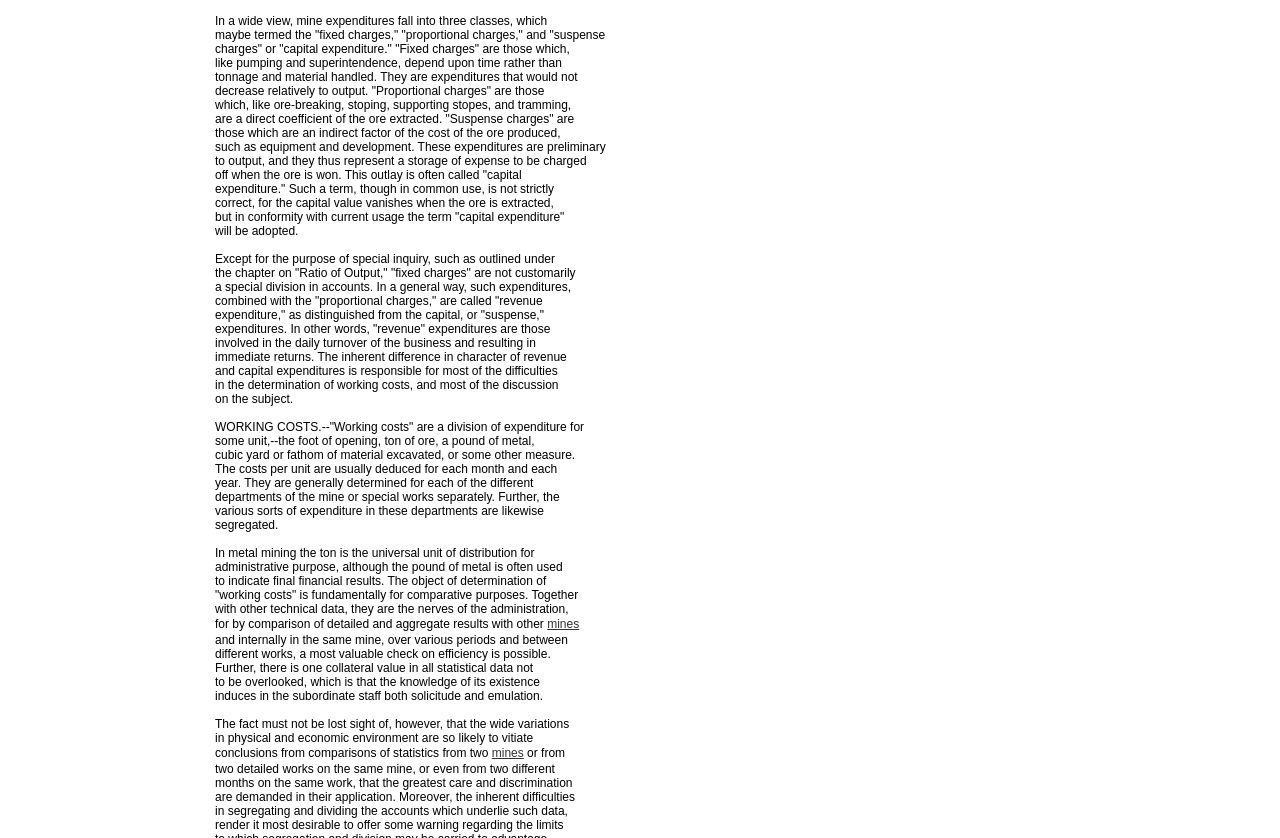Determine the bounding box coordinates for the HTML element described here: "mines".

[0.428, 0.736, 0.453, 0.753]